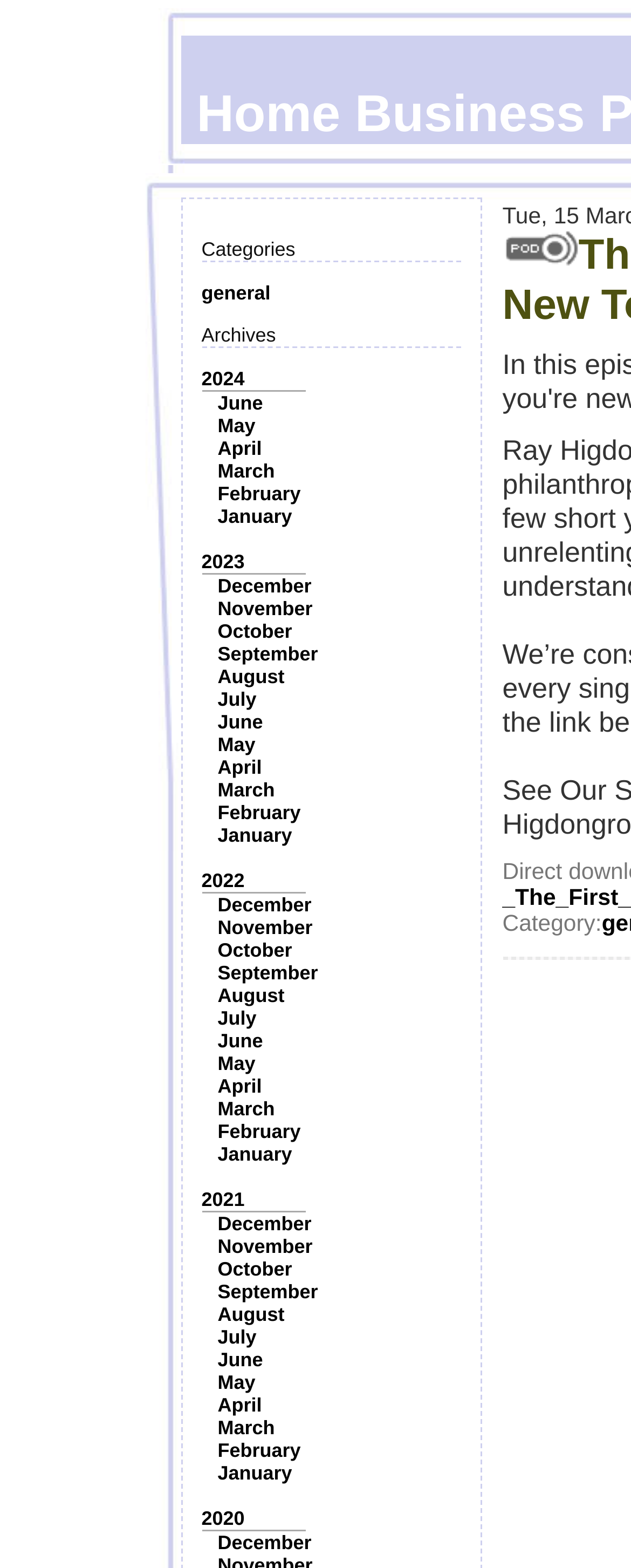What is the label next to the image?
Provide a detailed answer to the question using information from the image.

The label next to the image is 'Category:' which is a static text element located at the bottom of the webpage with a bounding box of [0.796, 0.581, 0.954, 0.598].